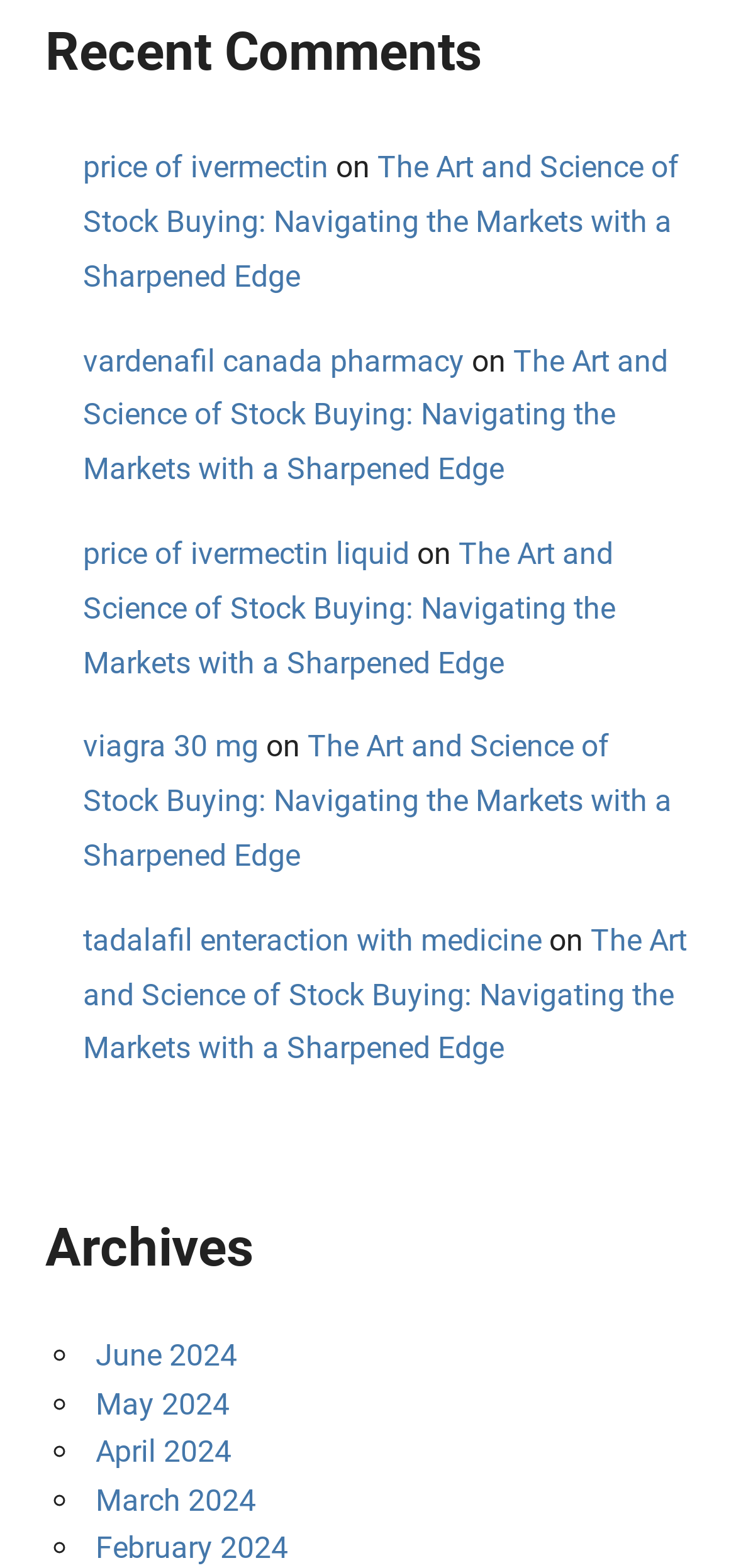Please reply with a single word or brief phrase to the question: 
What is the month of the third archive?

April 2024